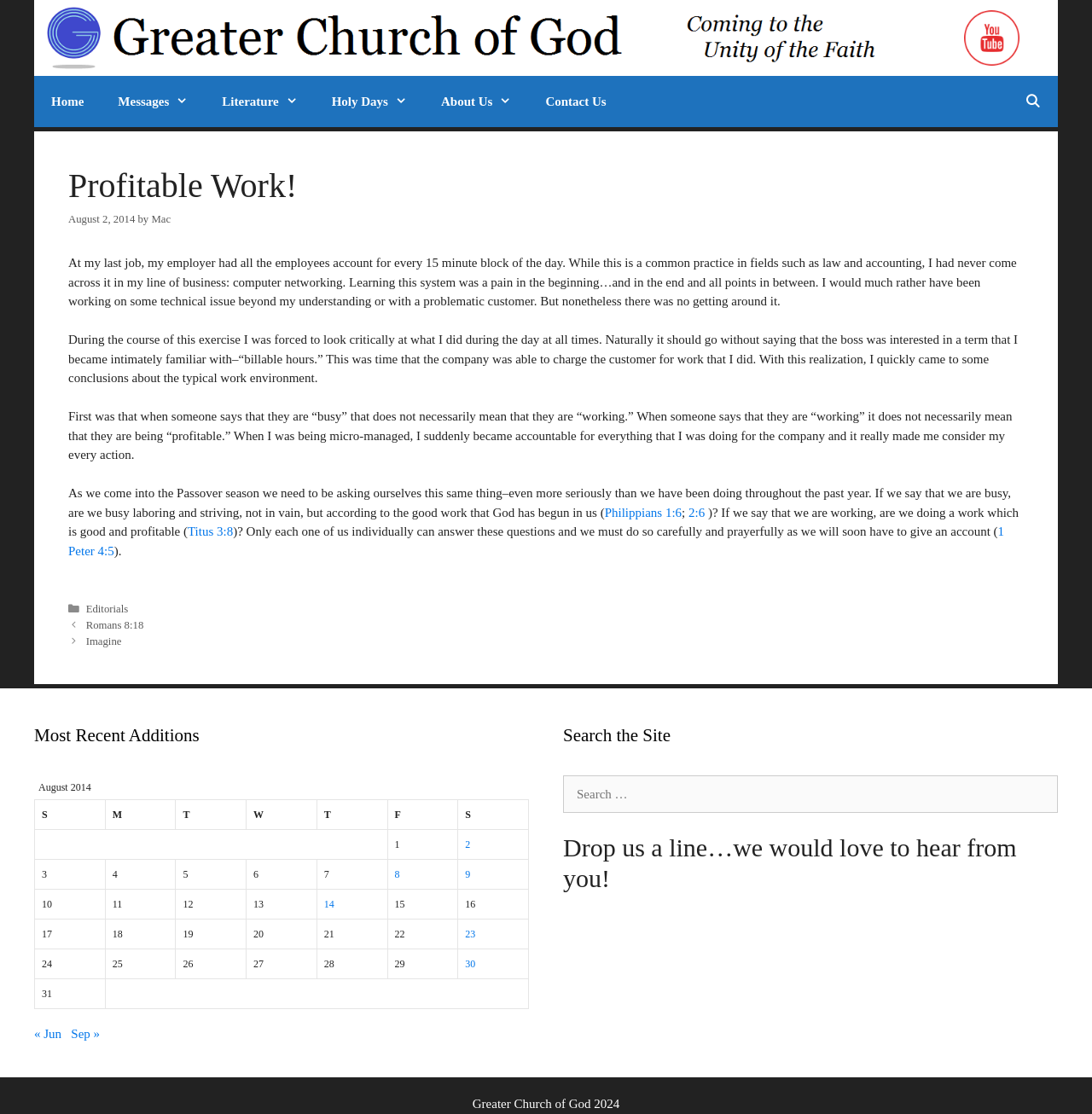Please specify the bounding box coordinates of the area that should be clicked to accomplish the following instruction: "Go to the Home page". The coordinates should consist of four float numbers between 0 and 1, i.e., [left, top, right, bottom].

[0.031, 0.068, 0.092, 0.114]